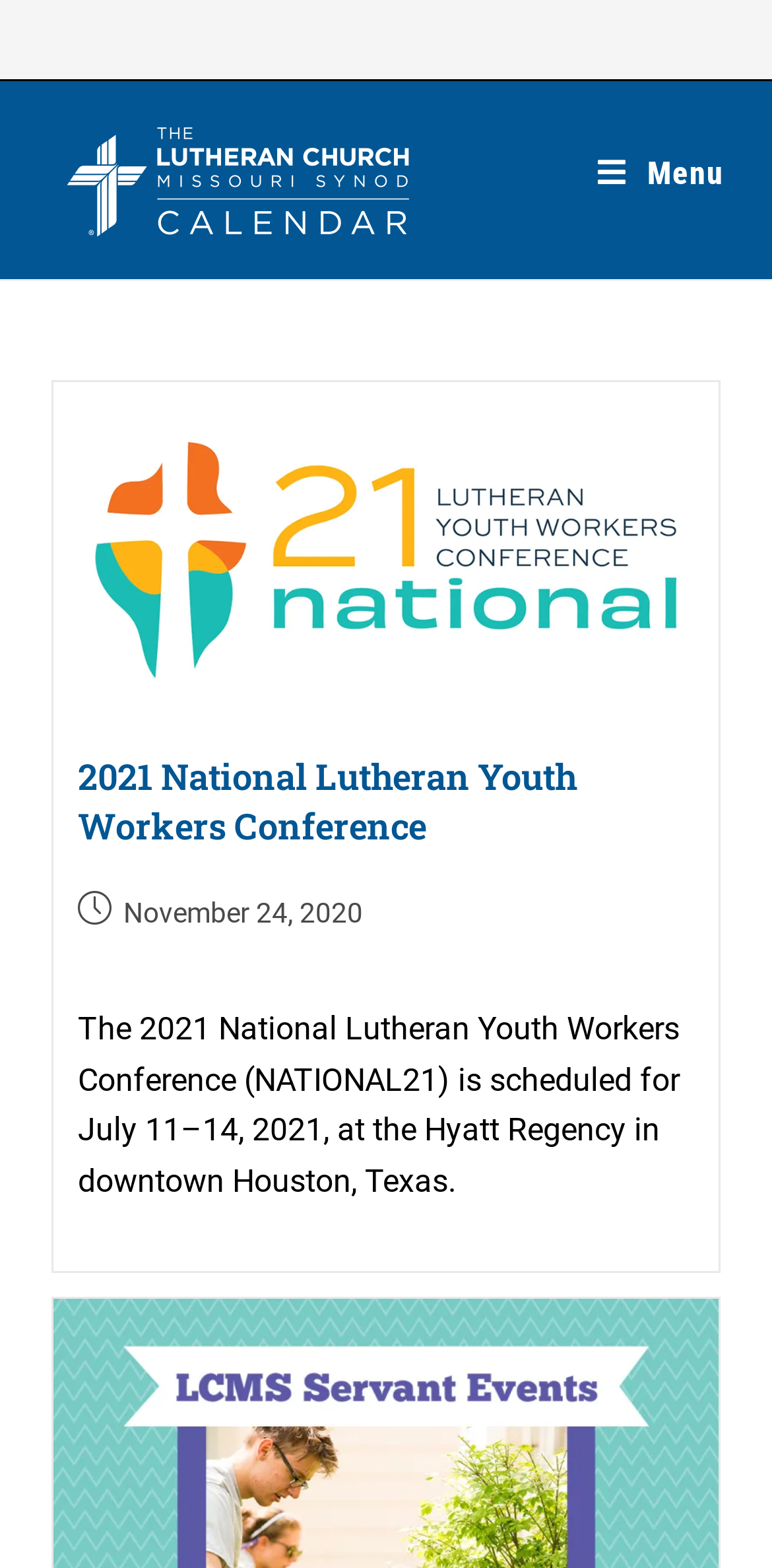Convey a detailed summary of the webpage, mentioning all key elements.

The webpage is about the LCMS Youth Ministry Archives, specifically showcasing a calendar of events. At the top left, there is a layout table with a link to the calendar, accompanied by a calendar icon. On the top right, there is a link to a mobile menu.

Below the top section, the main content area is divided into an article section that takes up most of the page. Within this section, there are two main articles. The first article is about the 2021 National Lutheran Youth Workers Conference, which has a heading, a link to read more, and an image. The article also includes post details, such as the publication date, November 24, 2020, and a brief description of the event.

Below the first article, there is a second article about the Lutheran Young Adult Servant Event in St. Louis, which has a link to read more. This article is positioned near the bottom of the page. Overall, the webpage has a simple layout, with a focus on showcasing the calendar of events and providing brief summaries of each article.